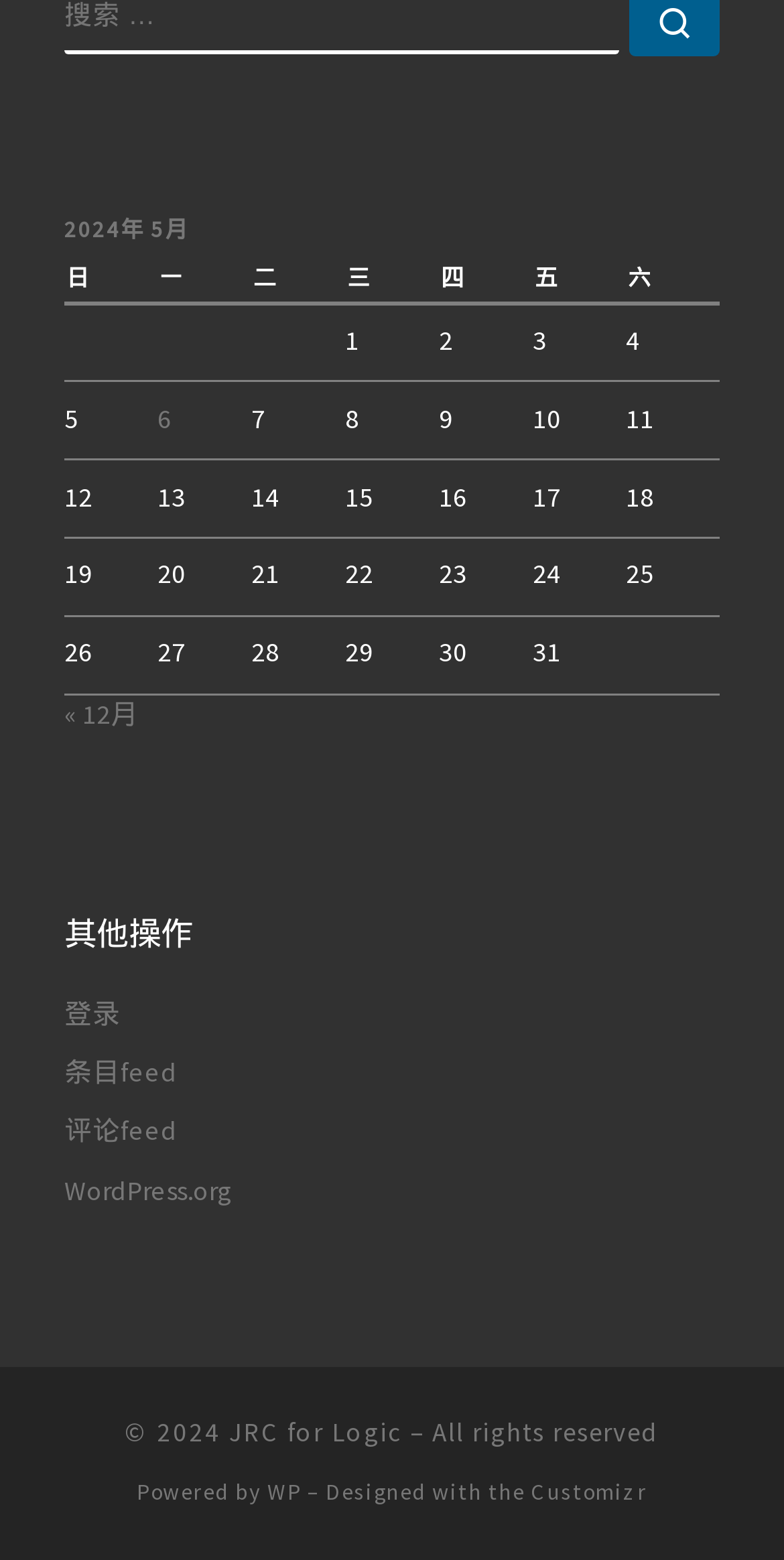Use a single word or phrase to answer the question:
What is the copyright year?

2024